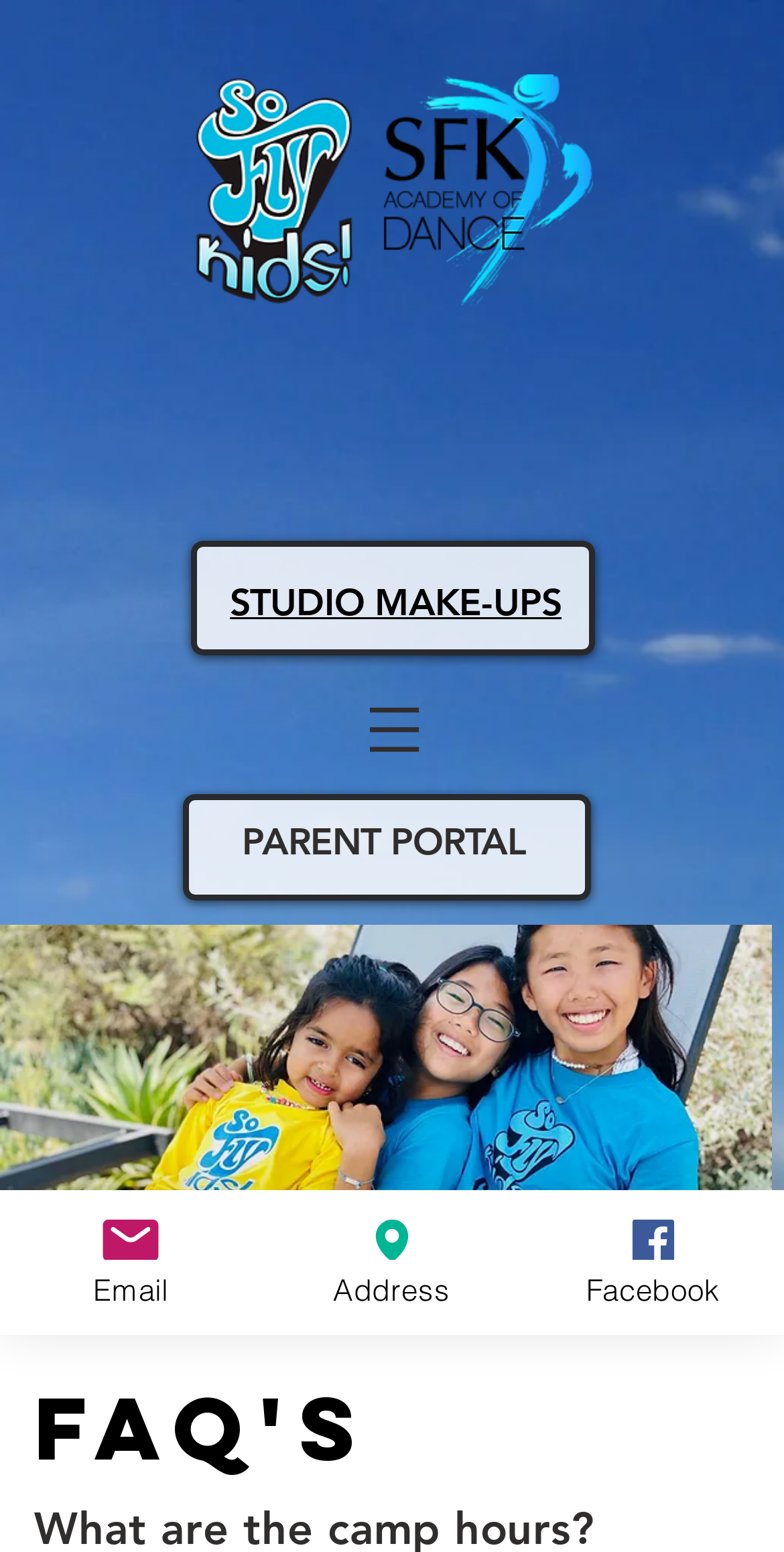Use a single word or phrase to answer the question:
How many links are there in the navigation menu?

3